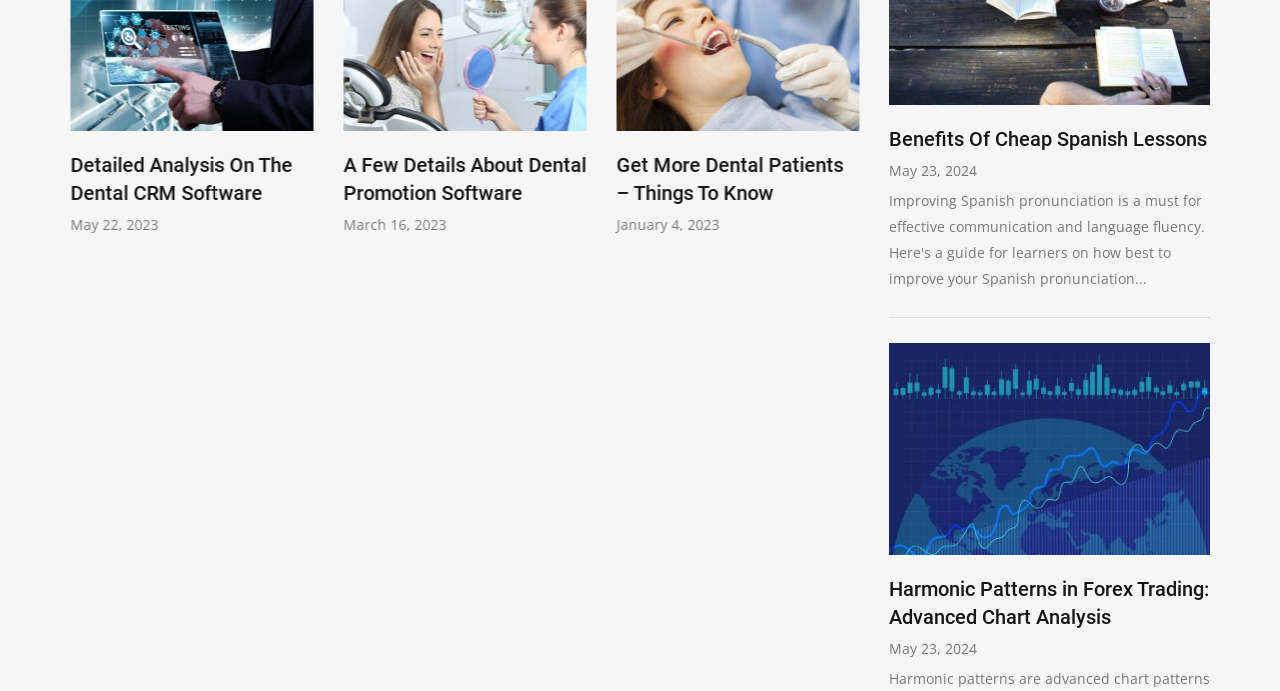Please answer the following question using a single word or phrase: 
What is the date of the second article?

March 16, 2023